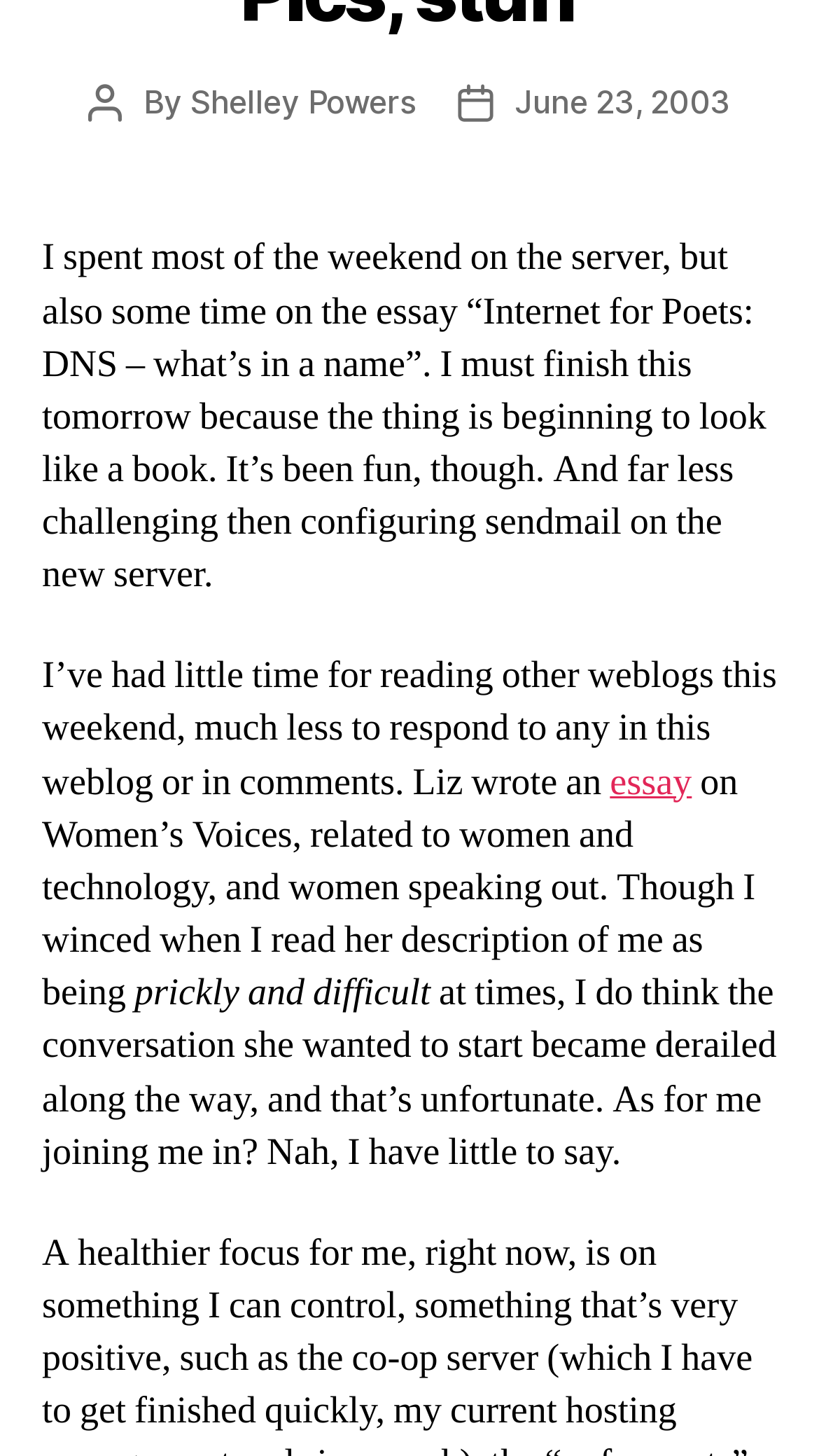Provide the bounding box coordinates of the UI element this sentence describes: "June 23, 2003".

[0.628, 0.056, 0.892, 0.083]